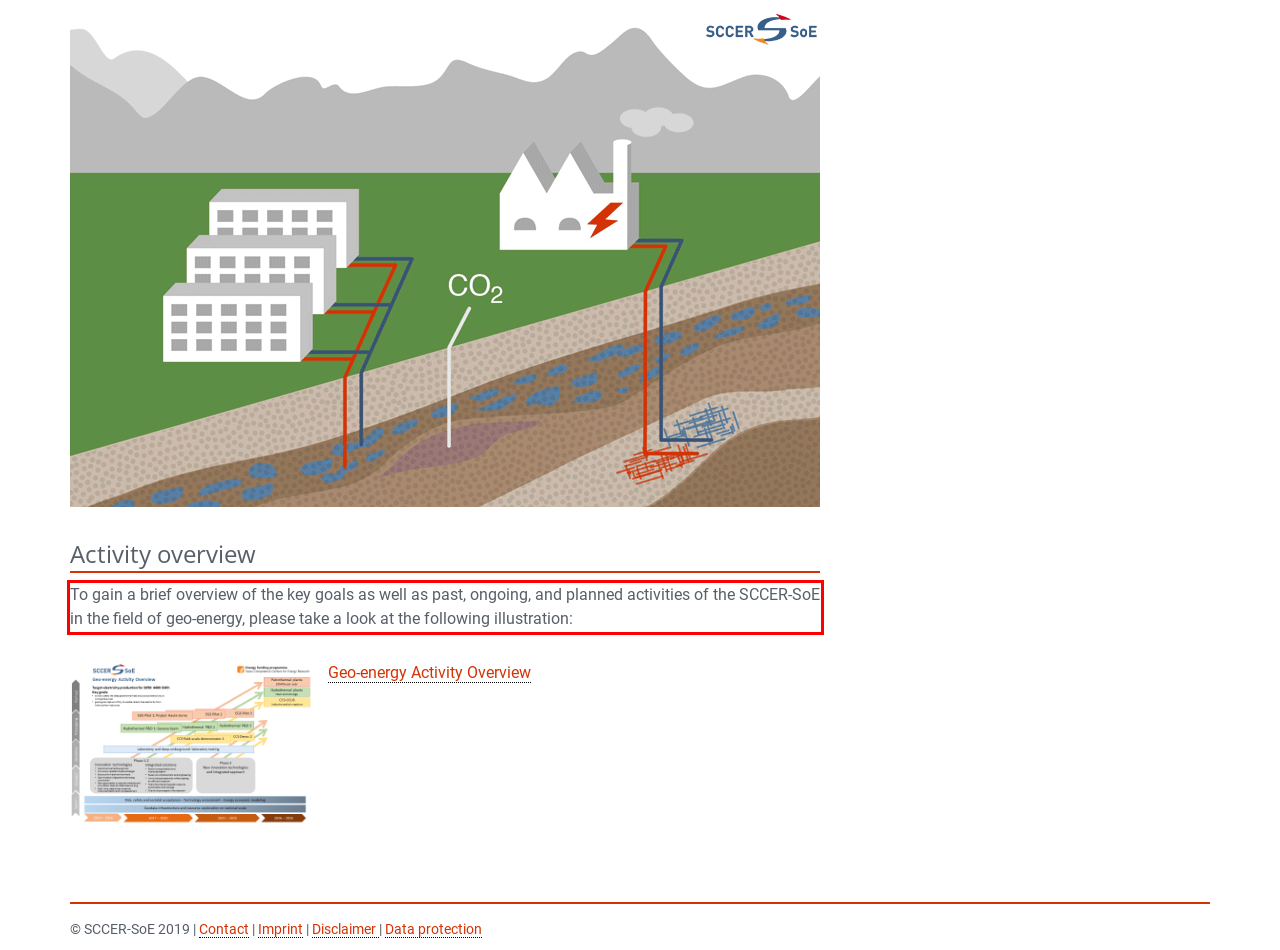Given the screenshot of a webpage, identify the red rectangle bounding box and recognize the text content inside it, generating the extracted text.

To gain a brief overview of the key goals as well as past, ongoing, and planned activities of the SCCER-SoE in the field of geo-energy, please take a look at the following illustration: